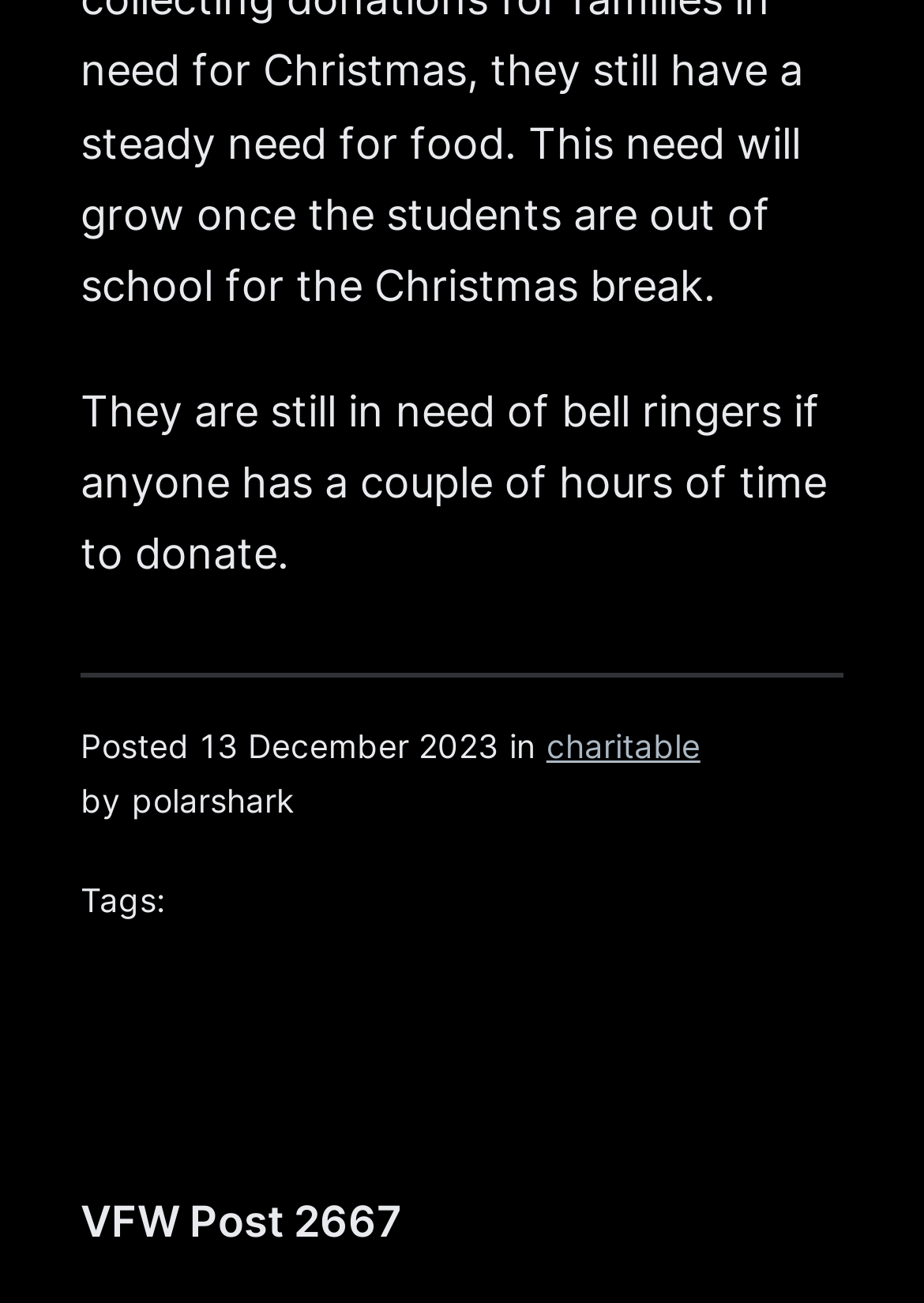Determine the bounding box for the UI element that matches this description: "charitable".

[0.591, 0.558, 0.758, 0.587]